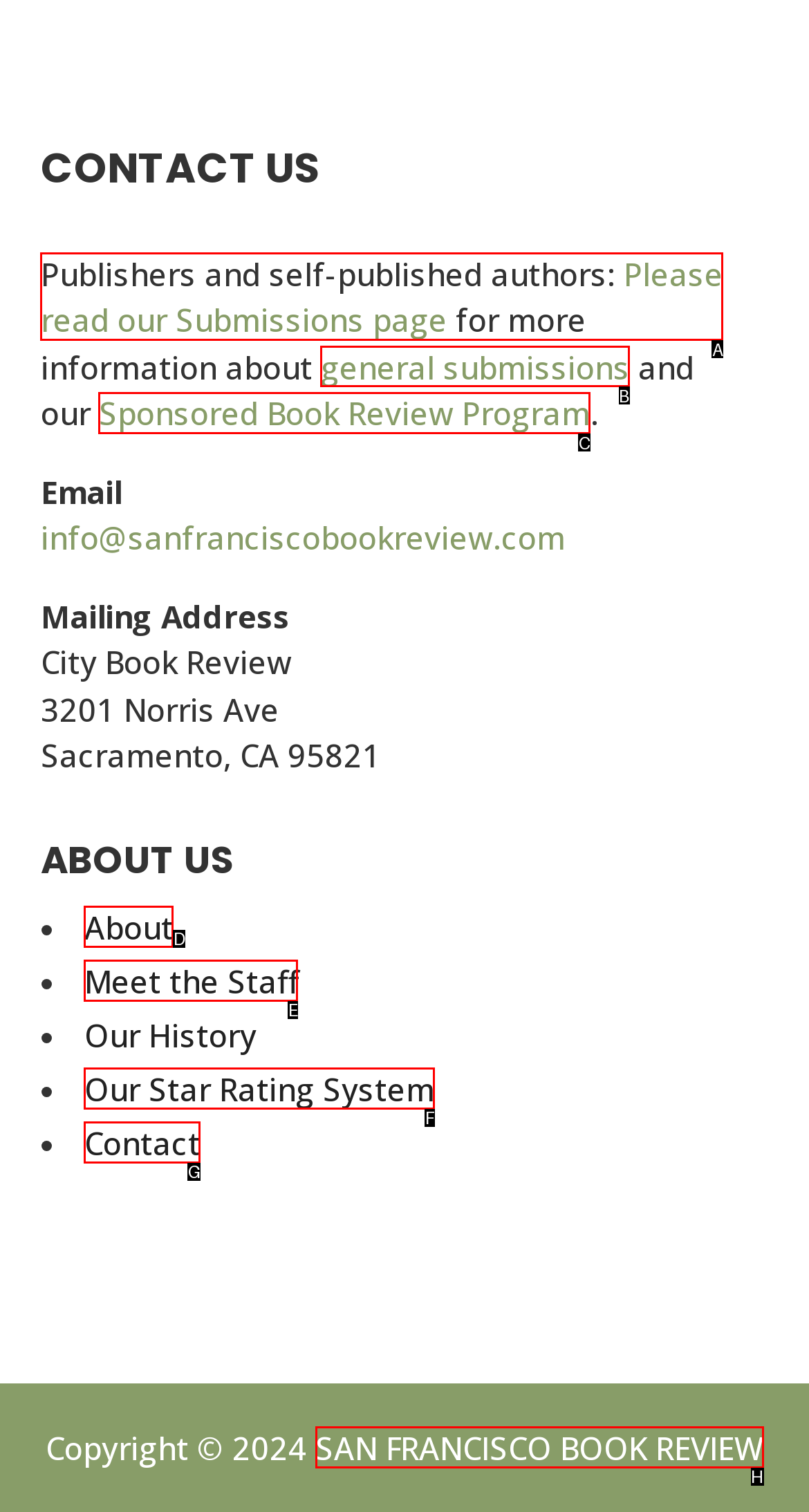Indicate the UI element to click to perform the task: Click on 'general submissions'. Reply with the letter corresponding to the chosen element.

B